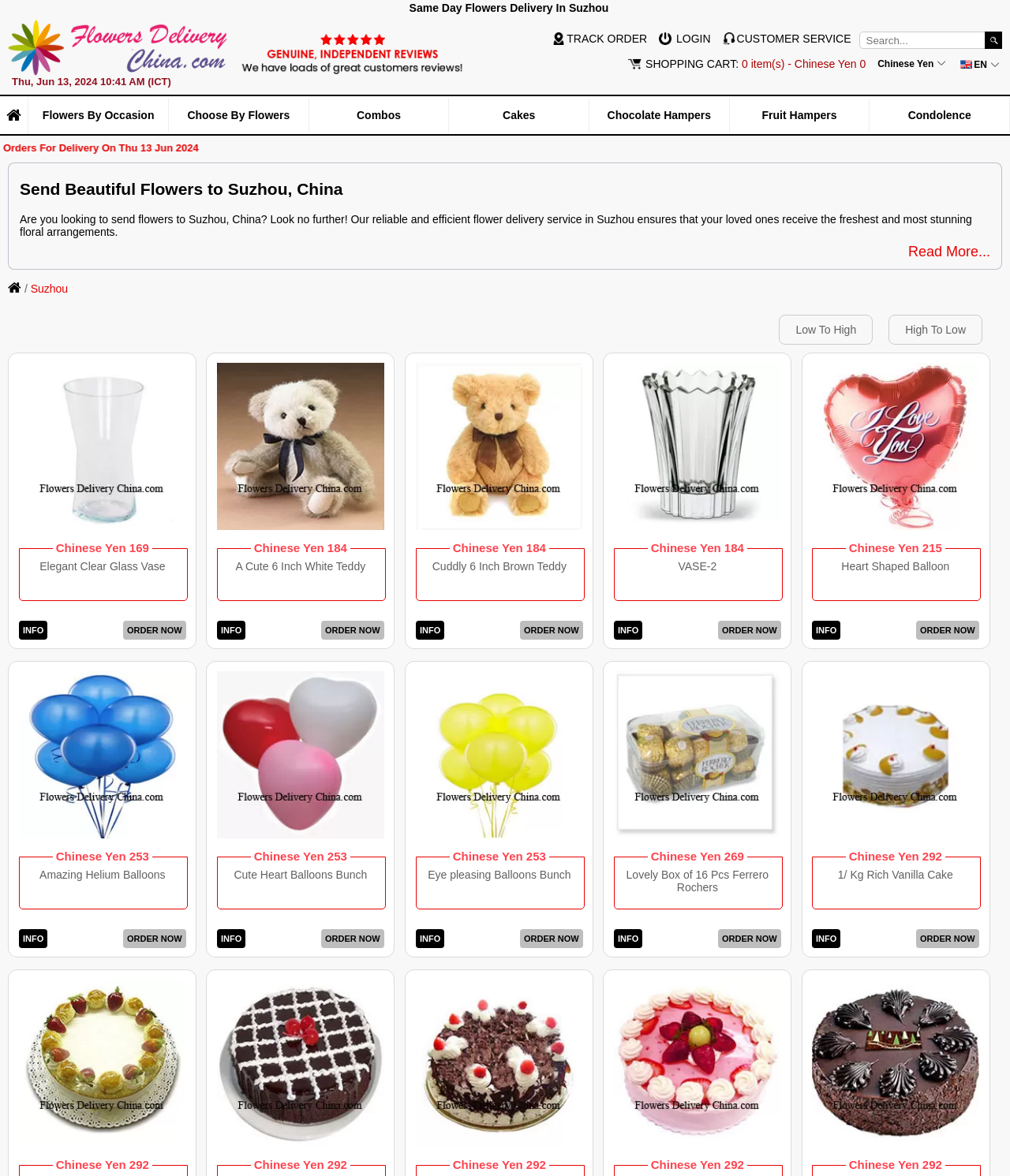What types of products are available for delivery?
Please provide a single word or phrase as your answer based on the image.

Flowers, cakes, chocolate hampers, fruit hampers